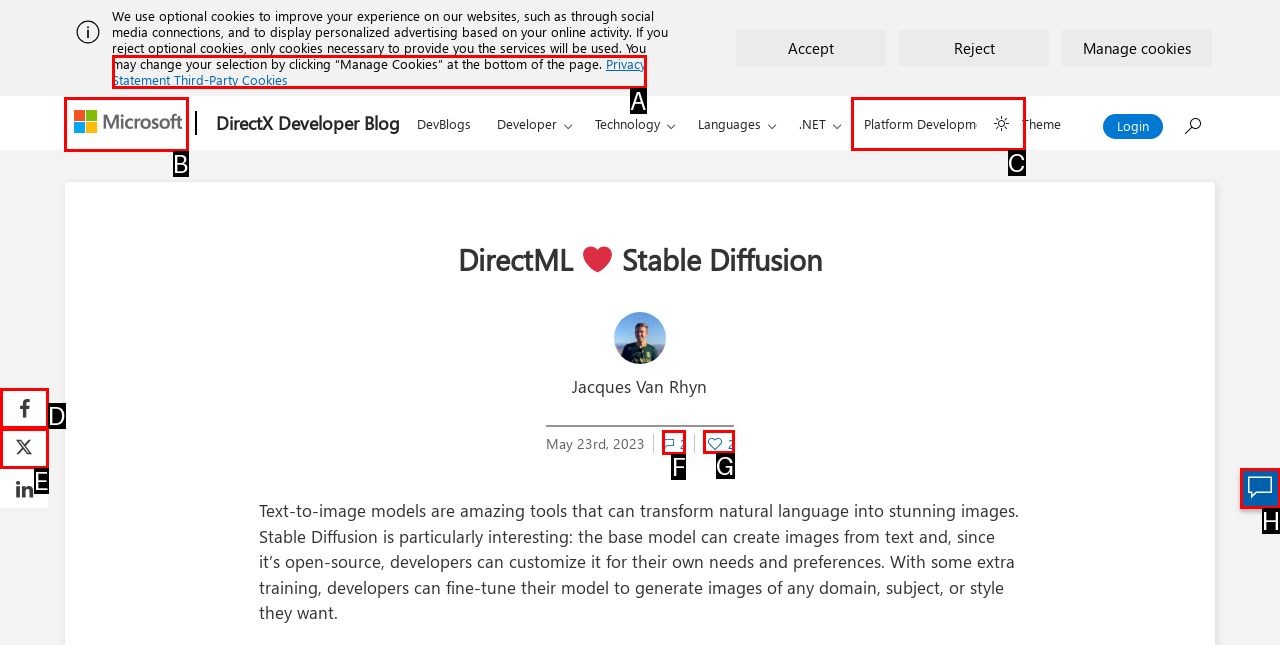Given the element description: Platform Development
Pick the letter of the correct option from the list.

C